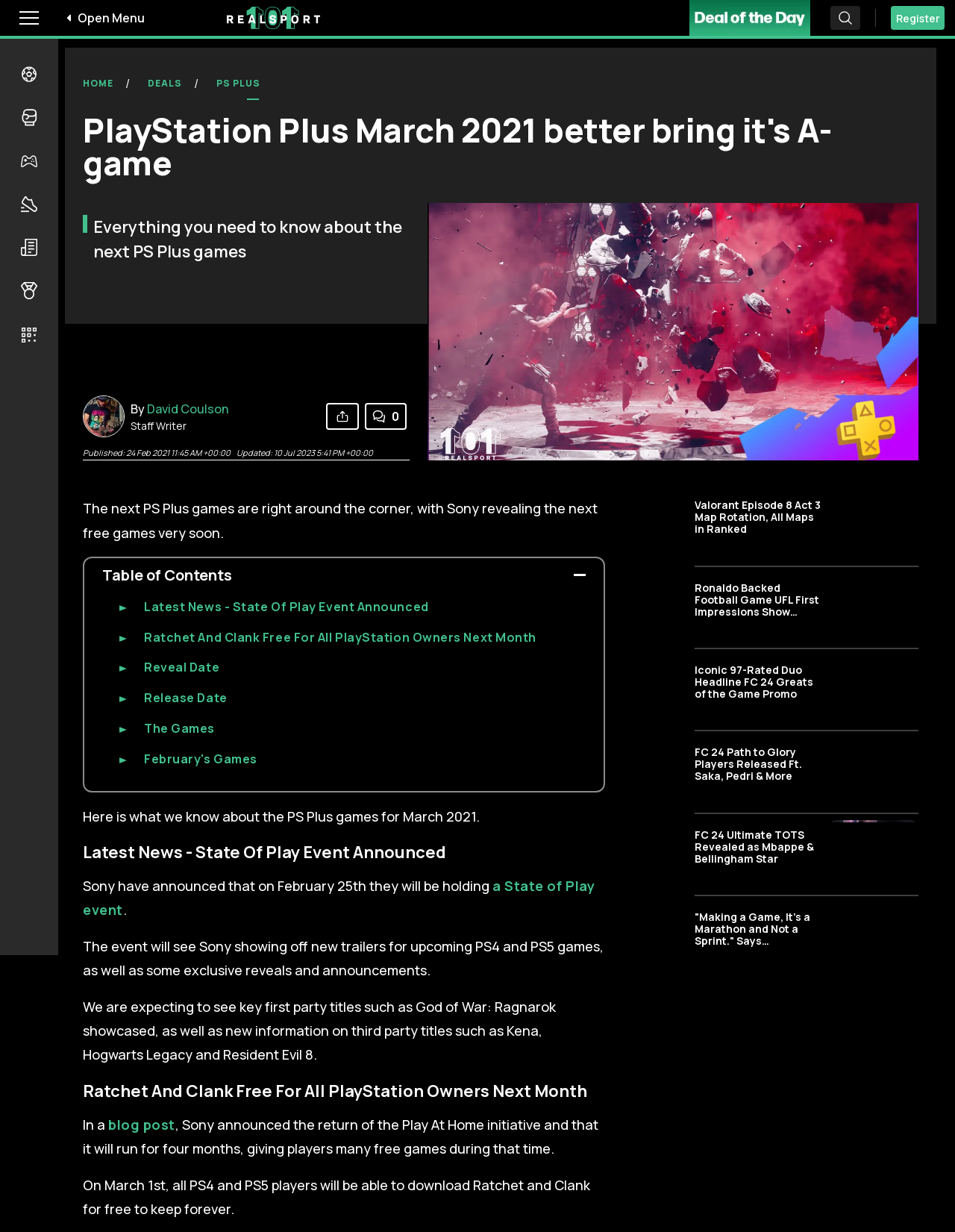What is the name of the author of the article?
Provide a detailed and well-explained answer to the question.

I found the answer by looking at the author credits at the top of the article, which mentioned that the article was written by David Coulson, a staff writer.